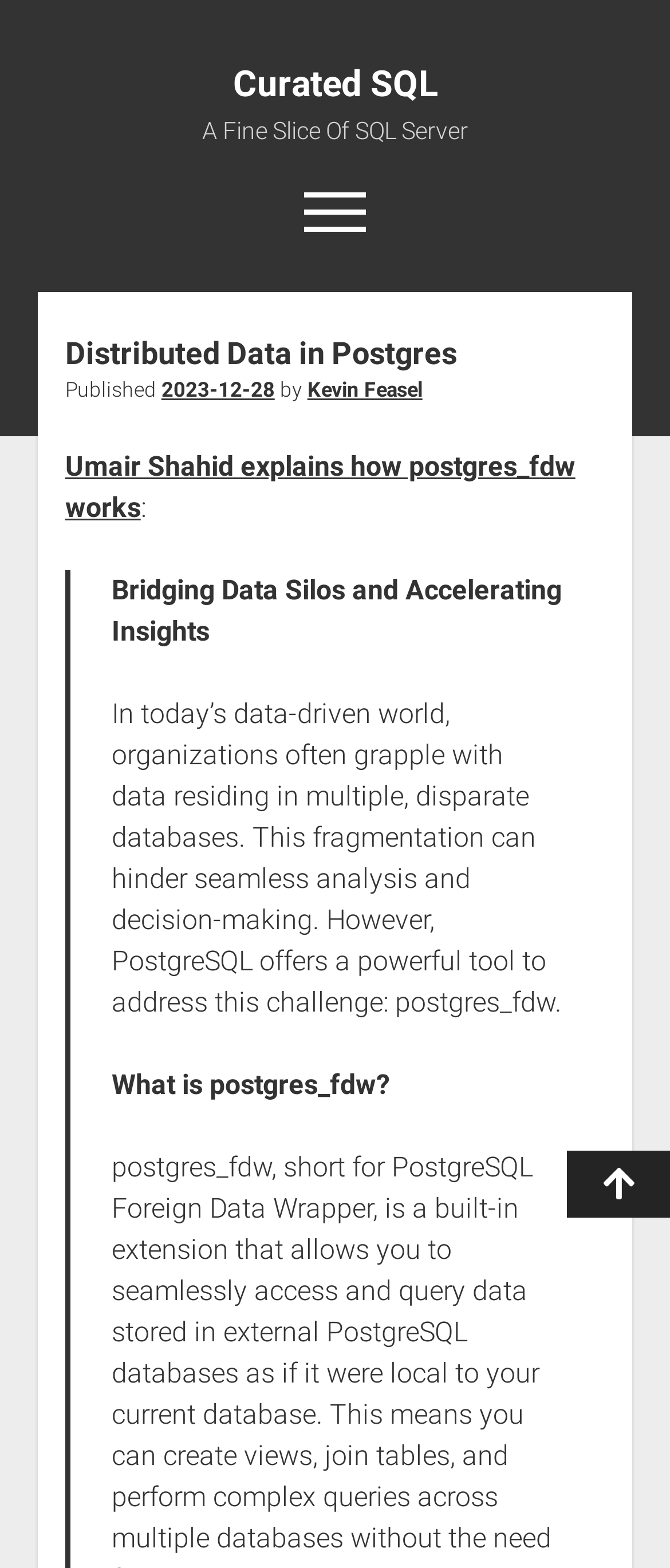Please find the bounding box coordinates of the section that needs to be clicked to achieve this instruction: "Scroll to the top".

[0.846, 0.734, 1.0, 0.777]